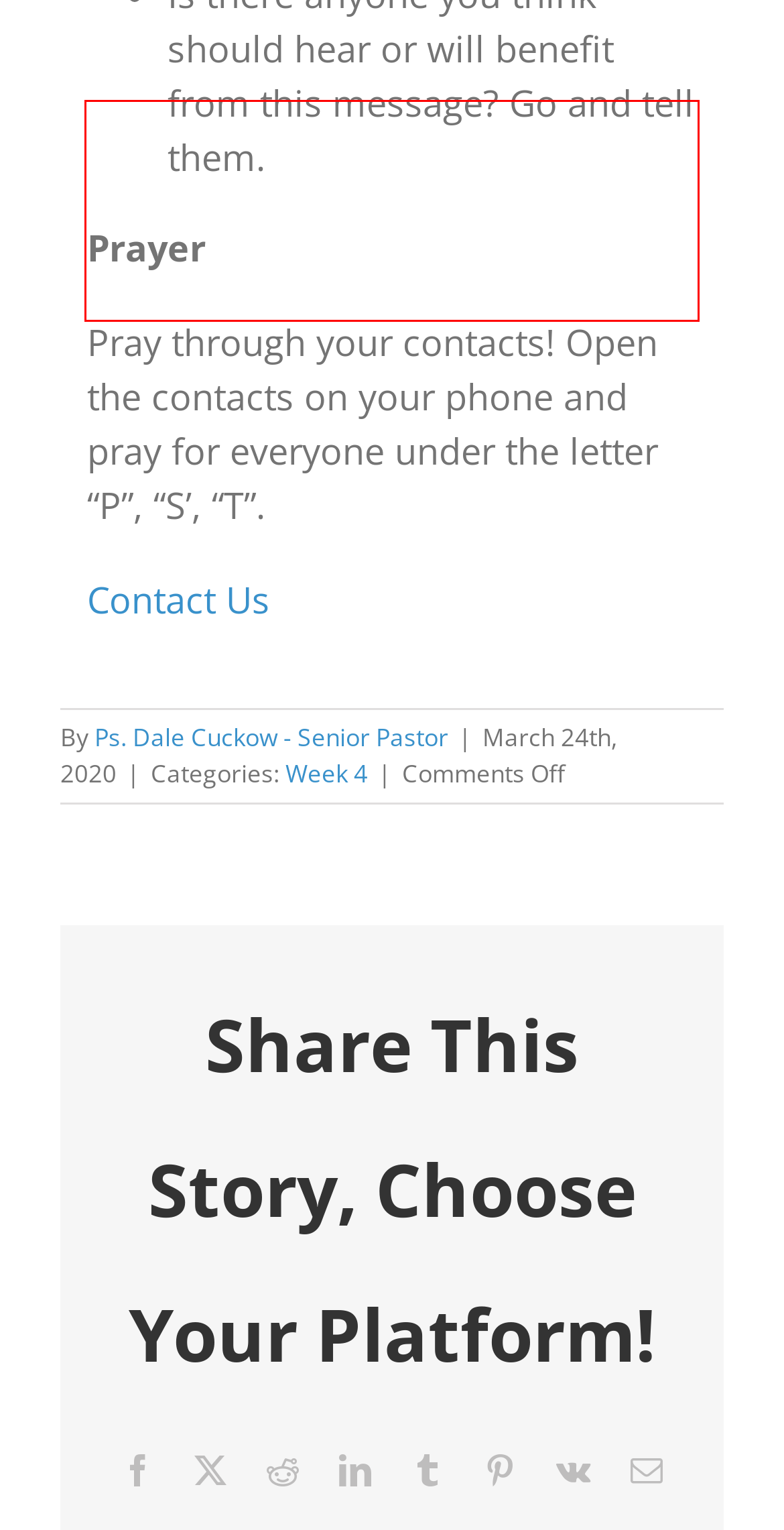Review the webpage screenshot provided, and perform OCR to extract the text from the red bounding box.

Pray through your contacts! Open the contacts on your phone and pray for everyone under the letter “P”, “S’, “T”.